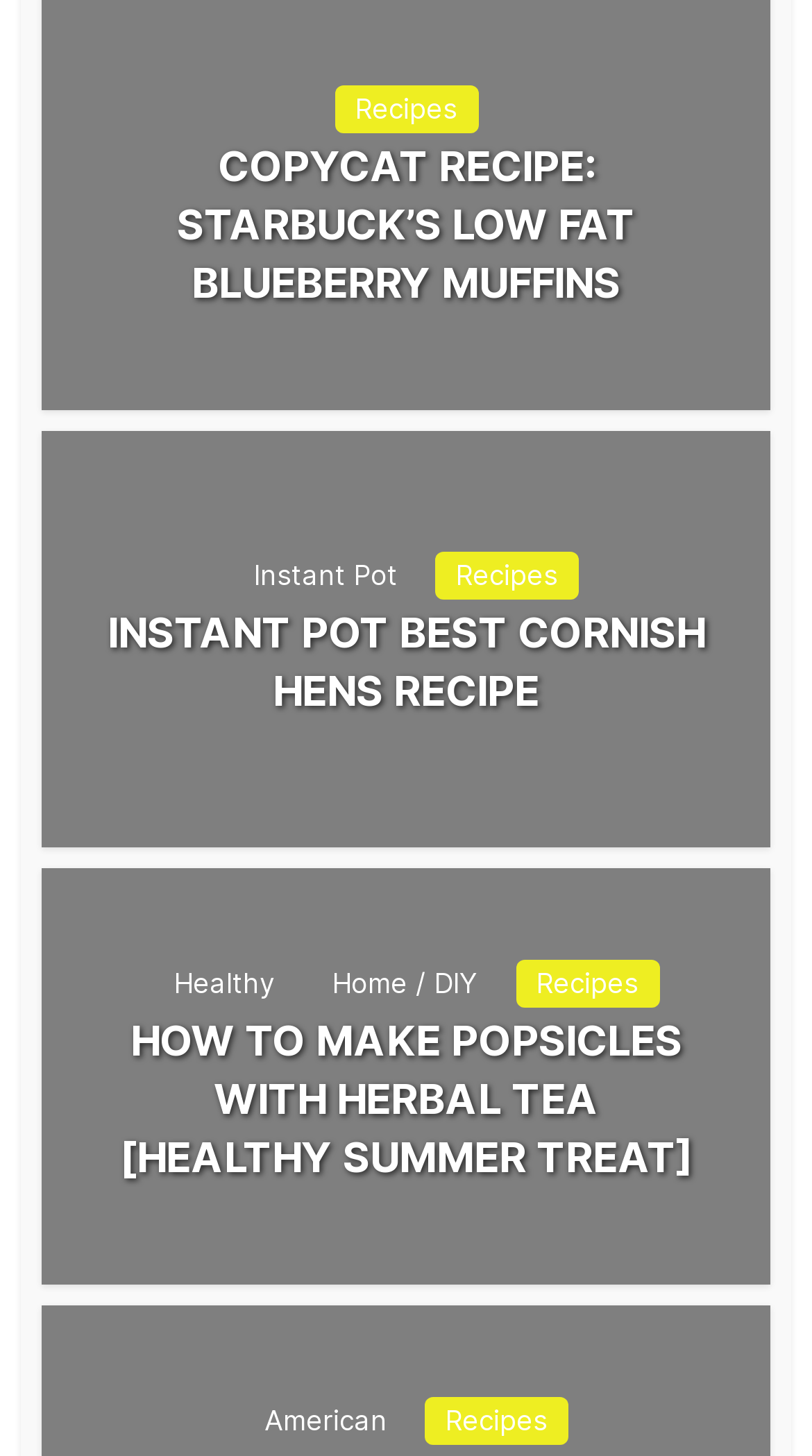Locate the bounding box coordinates of the clickable part needed for the task: "Explore the 'Instant Pot' link".

[0.287, 0.378, 0.515, 0.411]